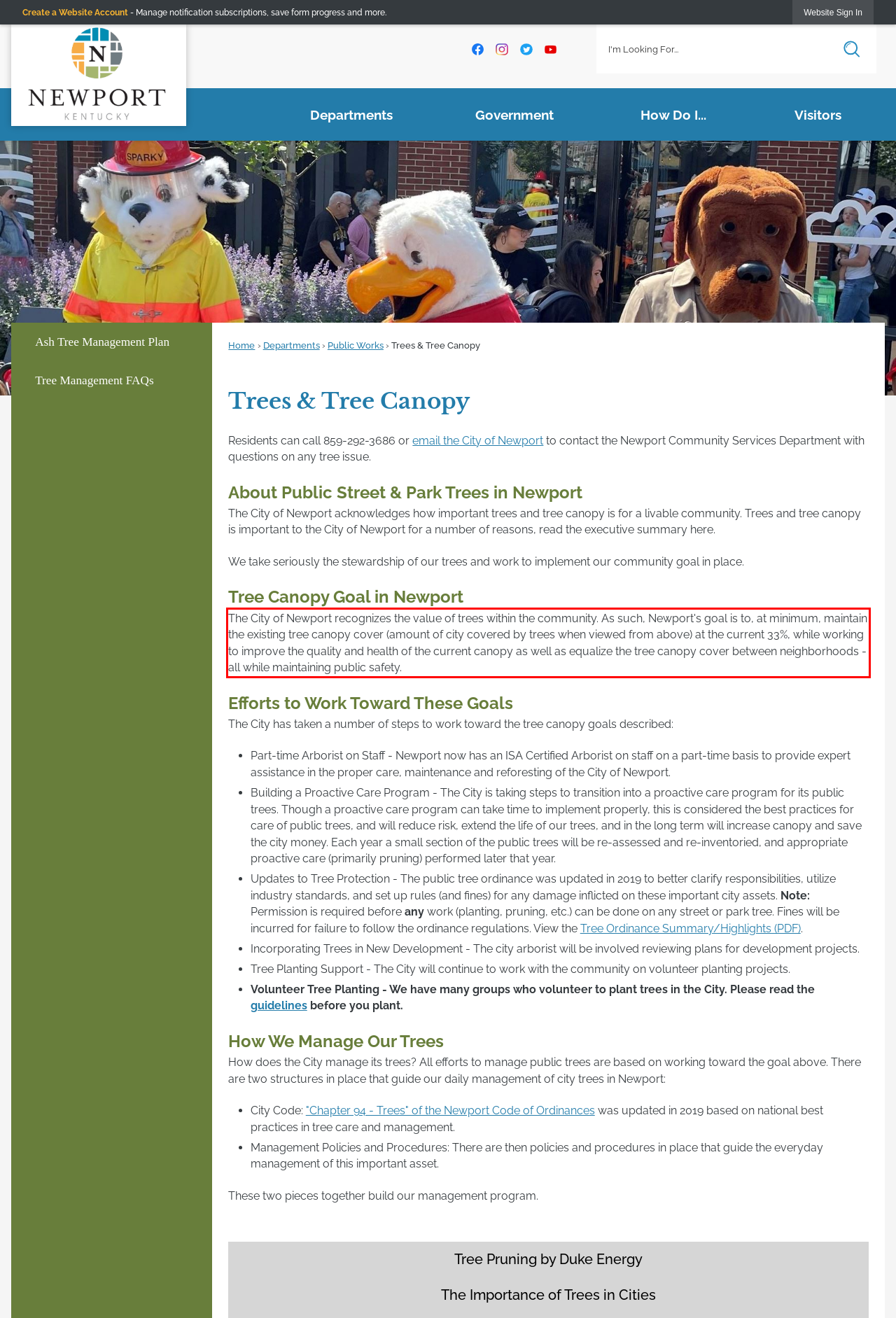Please identify and extract the text content from the UI element encased in a red bounding box on the provided webpage screenshot.

The City of Newport recognizes the value of trees within the community. As such, Newport's goal is to, at minimum, maintain the existing tree canopy cover (amount of city covered by trees when viewed from above) at the current 33%, while working to improve the quality and health of the current canopy as well as equalize the tree canopy cover between neighborhoods - all while maintaining public safety.